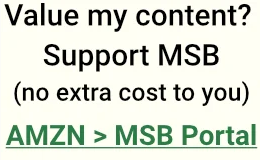What is the call-to-action in the image?
Provide a thorough and detailed answer to the question.

The call-to-action is visually reinforced with a highlighted link phrase 'AMZN > MSB Portal', guiding users to engage with the provided link to support the content they value, which is a clear and direct way to encourage audience participation in supporting the blog financially.